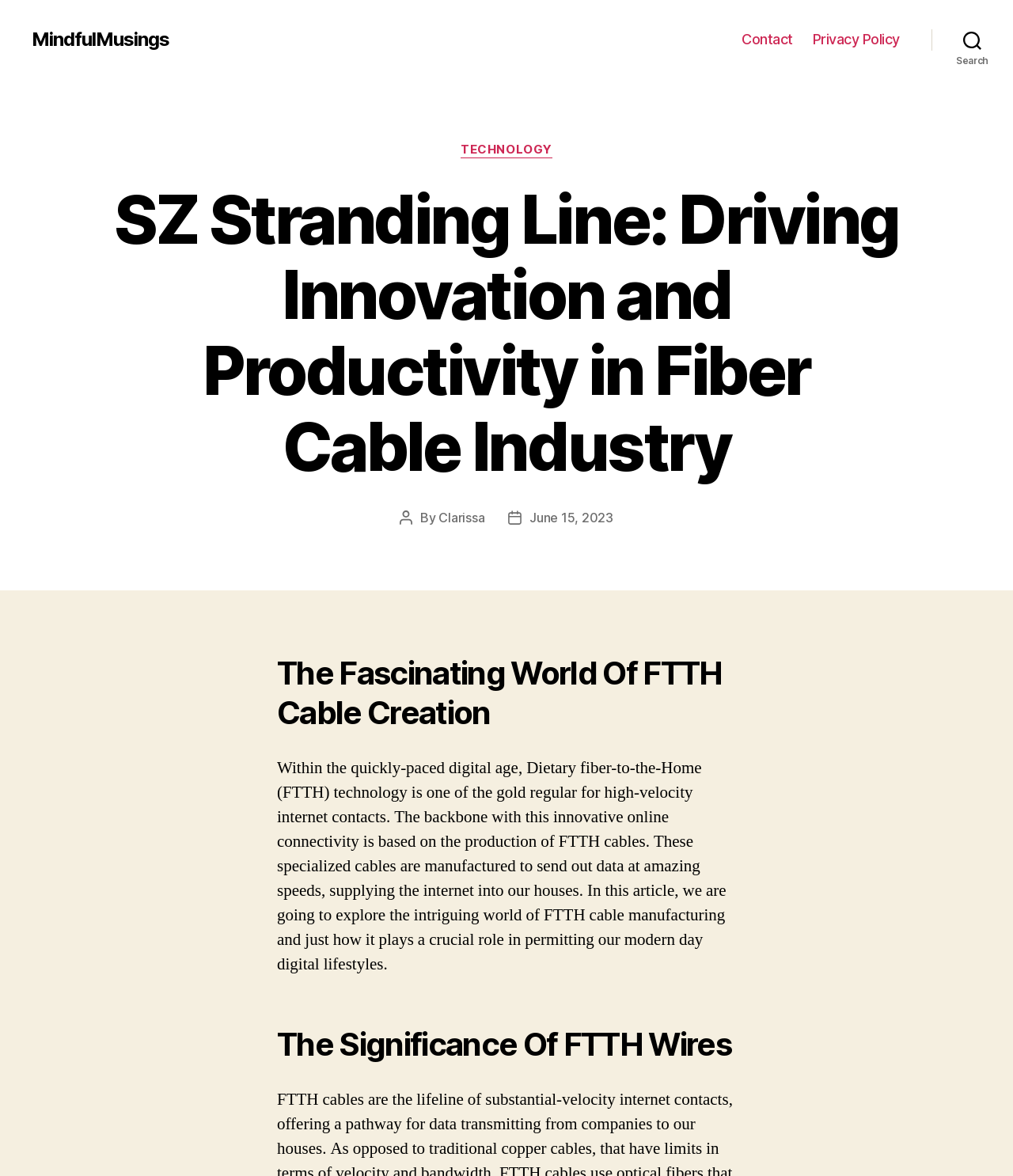What is the author of the article?
Answer the question with a detailed explanation, including all necessary information.

The author of the article can be found by looking at the 'Post author' section, where it says 'By Clarissa'.